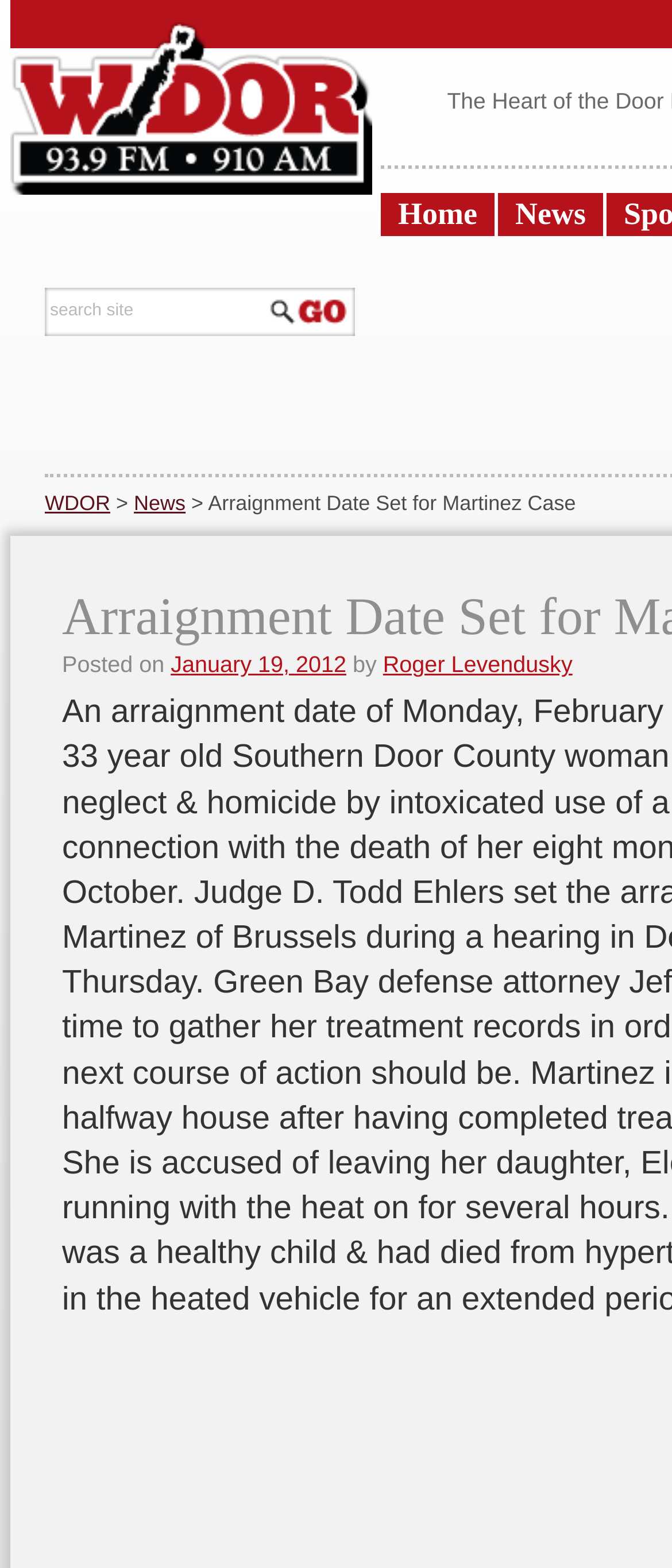What is the date of the news article?
Provide a fully detailed and comprehensive answer to the question.

The date of the news article can be found in the middle of the webpage, where it says 'Posted on January 19, 2012'.